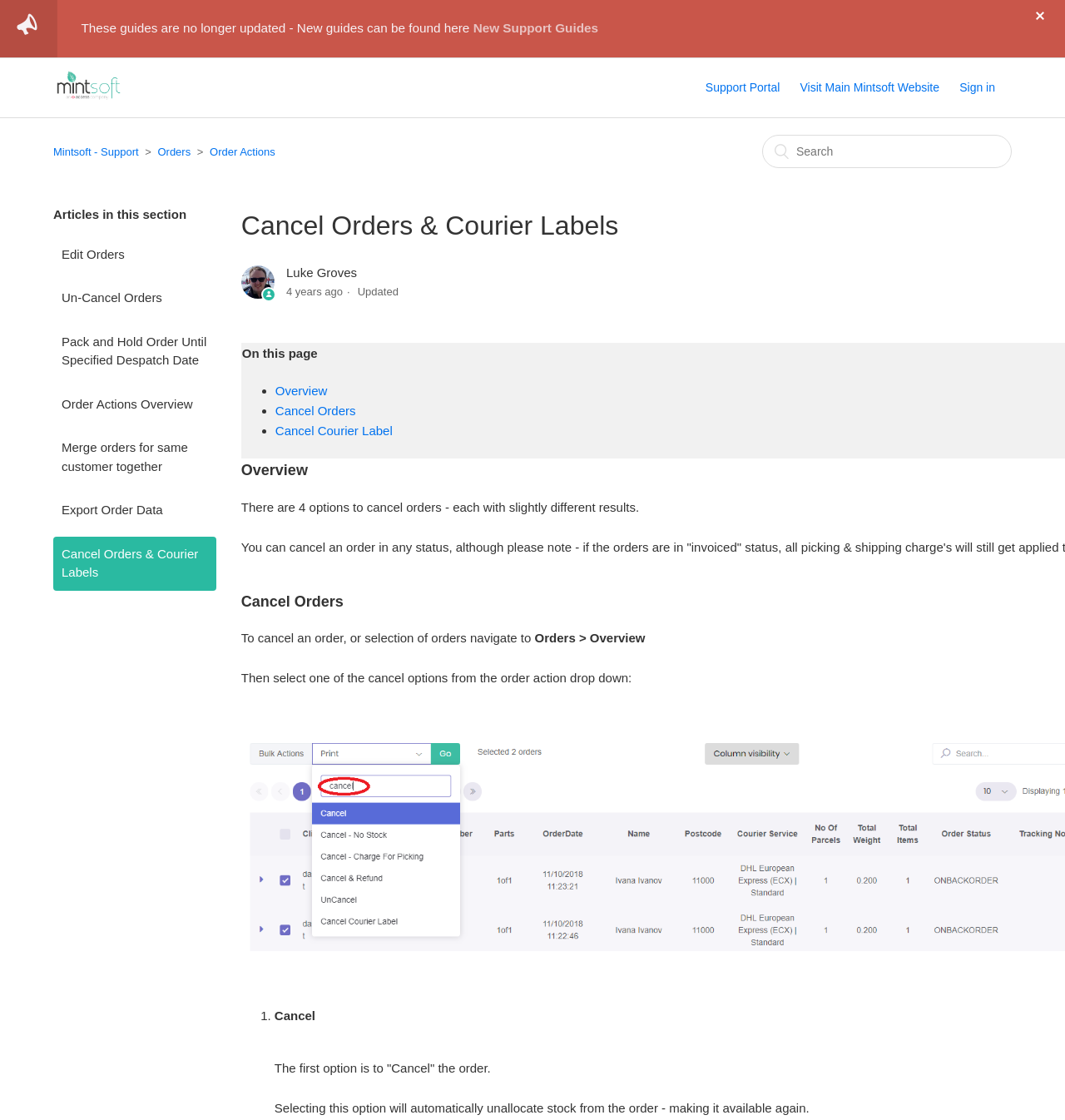Identify the bounding box coordinates of the section that should be clicked to achieve the task described: "Sign in".

[0.901, 0.066, 0.95, 0.091]